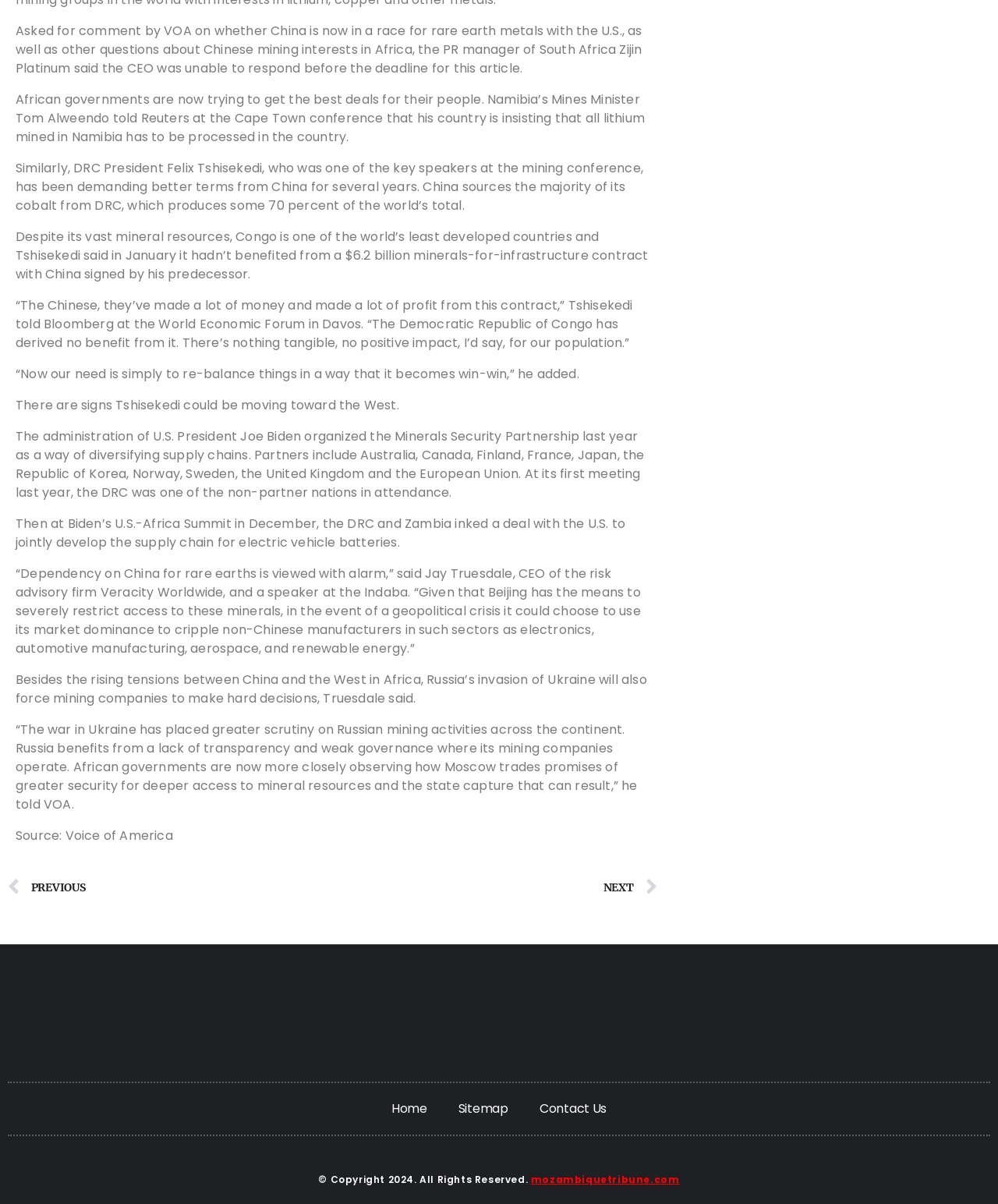What is the topic of the article?
Provide an in-depth answer to the question, covering all aspects.

Based on the content of the article, it appears to be discussing the topic of rare earth metals, specifically the competition between China and the West in Africa for these resources.